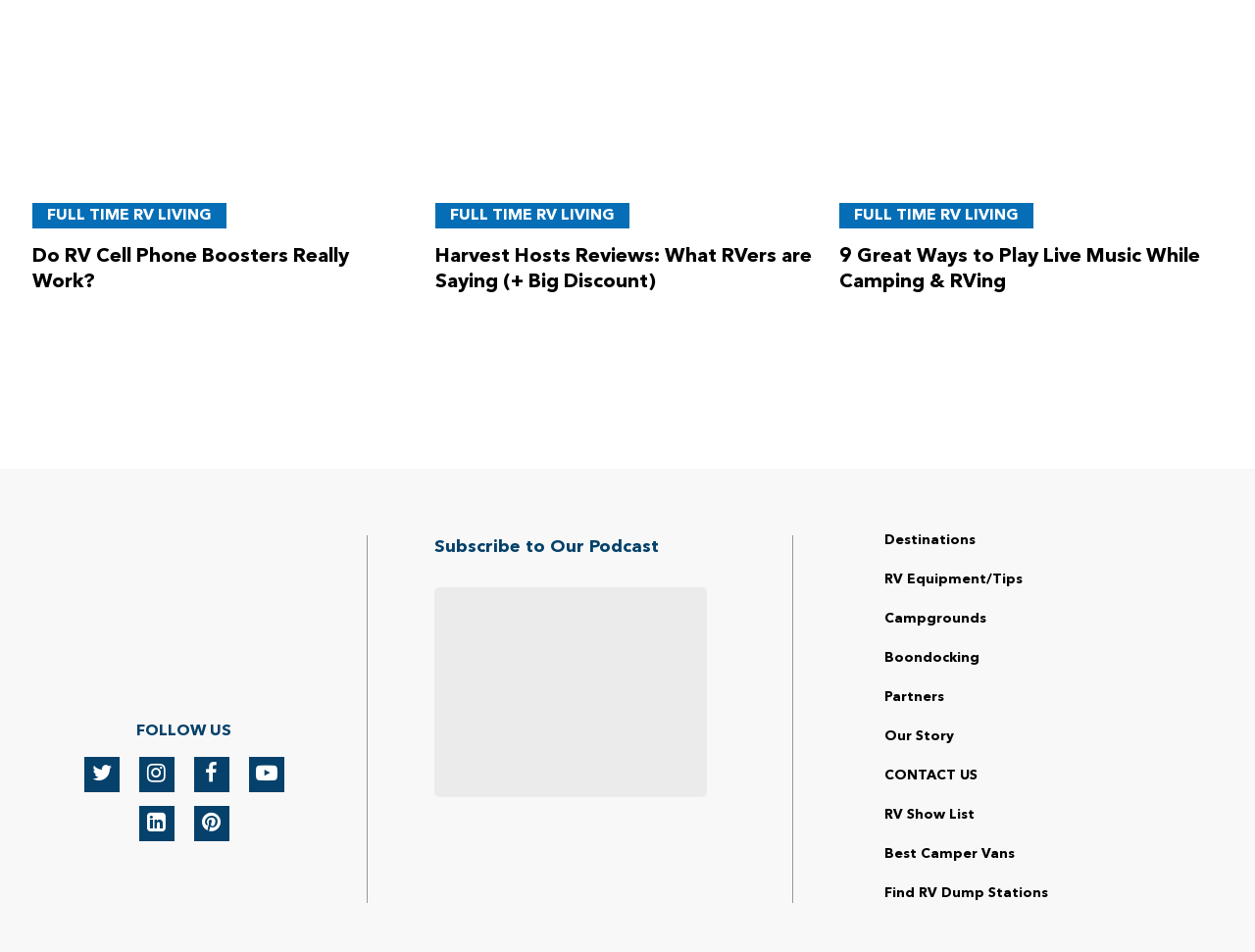Provide the bounding box coordinates, formatted as (top-left x, top-left y, bottom-right x, bottom-right y), with all values being floating point numbers between 0 and 1. Identify the bounding box of the UI element that matches the description: Estella Muir

None